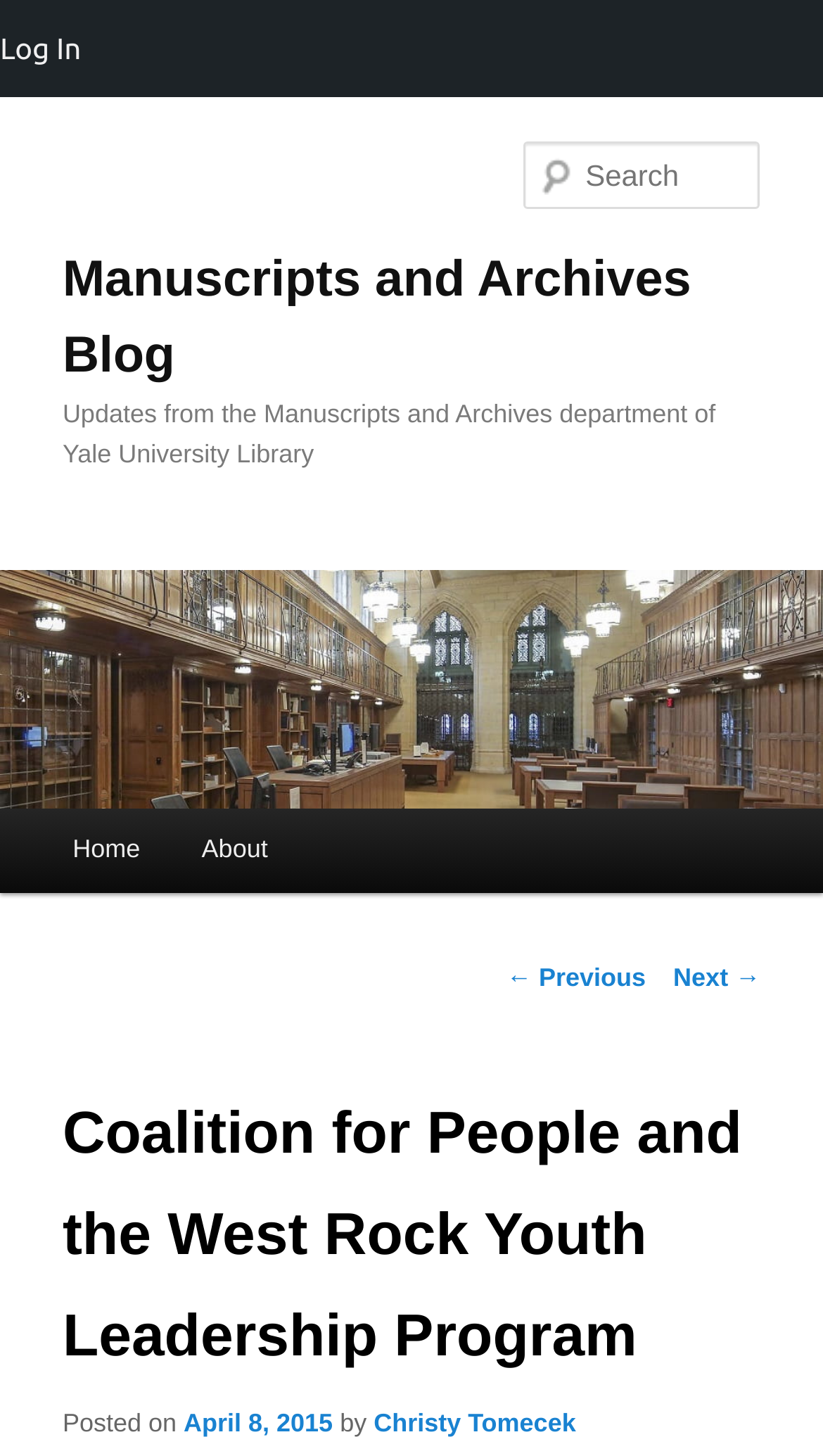Can you specify the bounding box coordinates for the region that should be clicked to fulfill this instruction: "go to home page".

[0.051, 0.556, 0.208, 0.613]